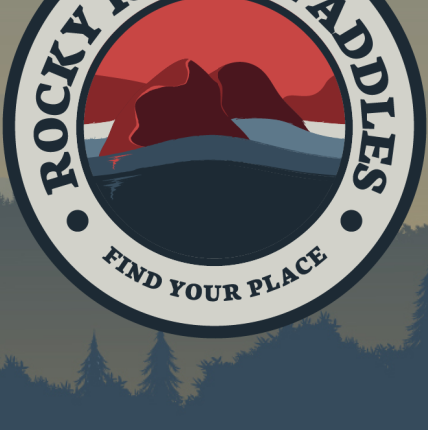Create an extensive caption that includes all significant details of the image.

The image features the "Rocky River Paddles Badge." The design embraces a circular format, prominently displaying the name "Rocky River Paddles" in bold letters. Surrounding the central graphic, which includes stylized mountains and water elements, the badge effectively captures an adventurous spirit. Below the graphic, the phrase "FIND YOUR PLACE" encourages exploration and connection with nature. The color palette combines rich hues of red, blue, and green, evoking feelings of outdoor adventure and scenic beauty. This badge symbolizes enthusiasm for paddling activities and the joy of discovering new places.